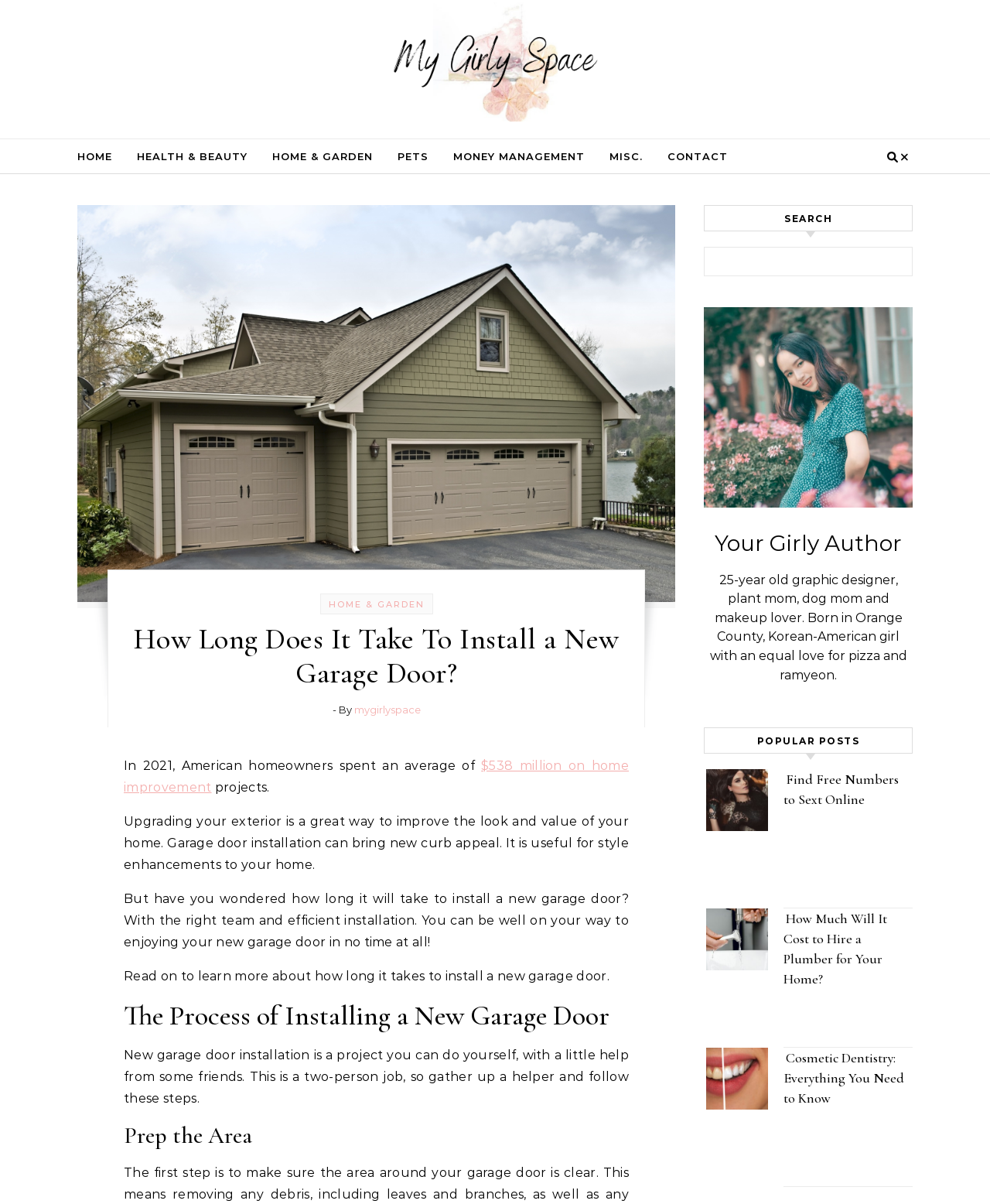Given the element description Home, identify the bounding box coordinates for the UI element on the webpage screenshot. The format should be (top-left x, top-left y, bottom-right x, bottom-right y), with values between 0 and 1.

[0.078, 0.116, 0.126, 0.144]